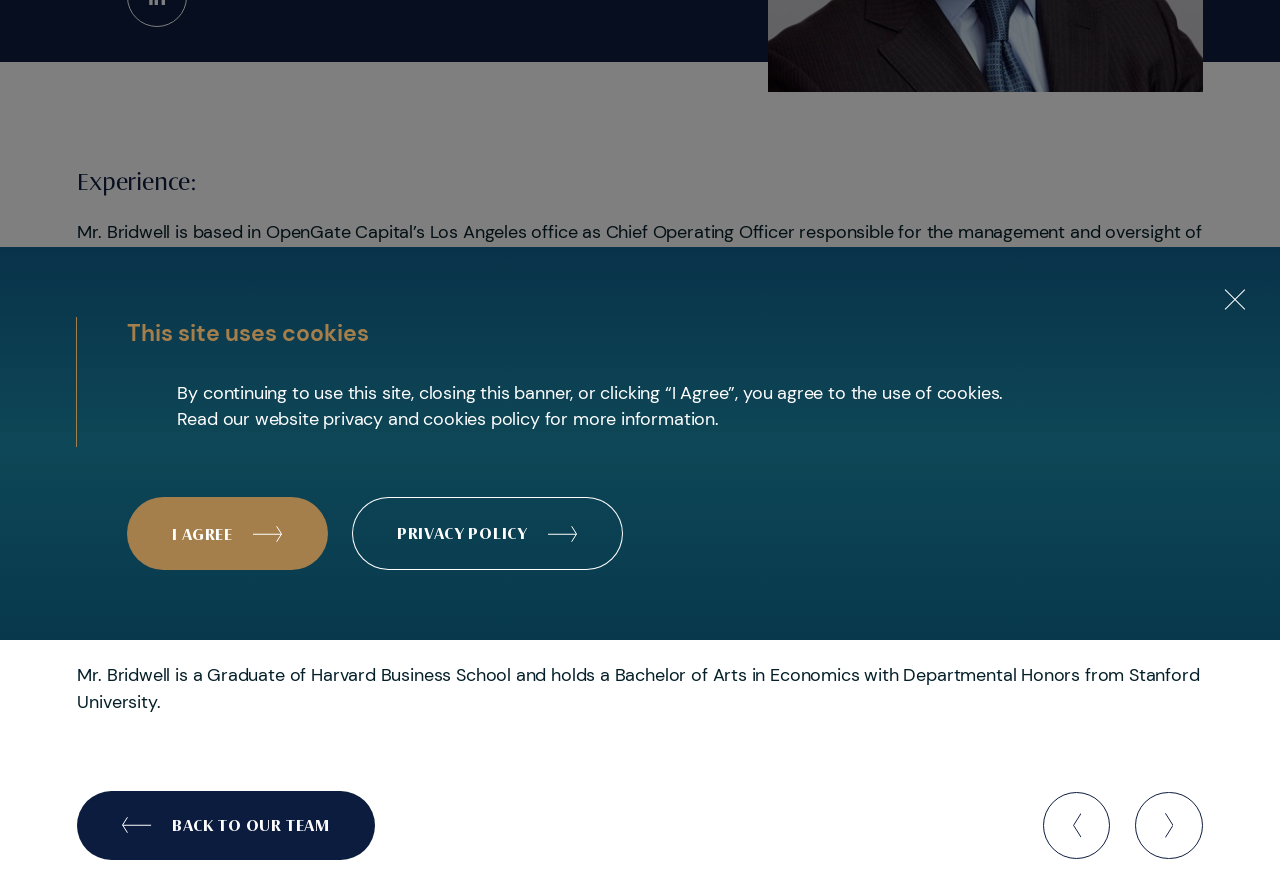Based on the element description: "aria-label="Next Post Link"", identify the UI element and provide its bounding box coordinates. Use four float numbers between 0 and 1, [left, top, right, bottom].

[0.887, 0.895, 0.94, 0.971]